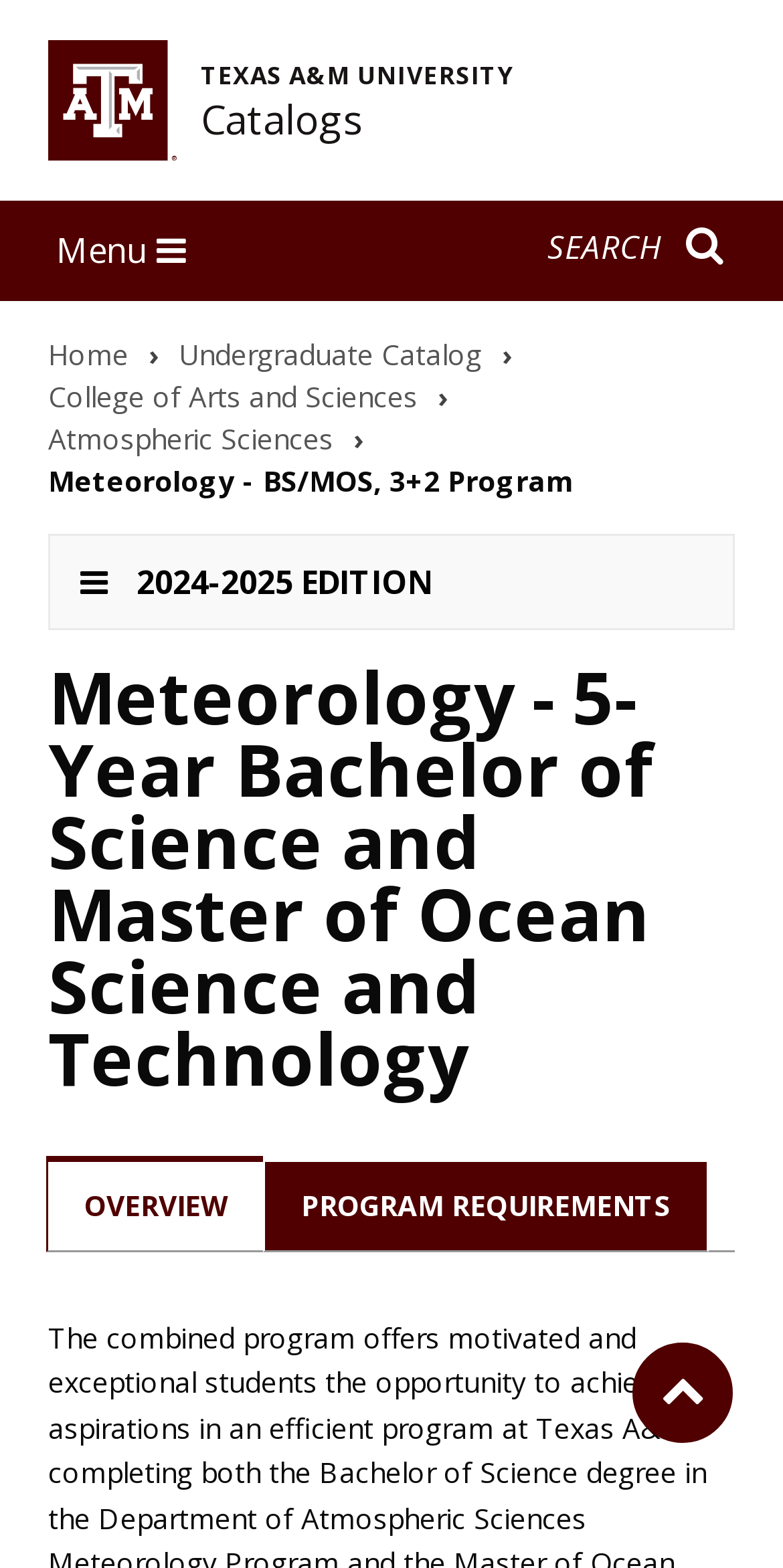Determine the bounding box coordinates of the element's region needed to click to follow the instruction: "Choose the 'Silver' data access level". Provide these coordinates as four float numbers between 0 and 1, formatted as [left, top, right, bottom].

None